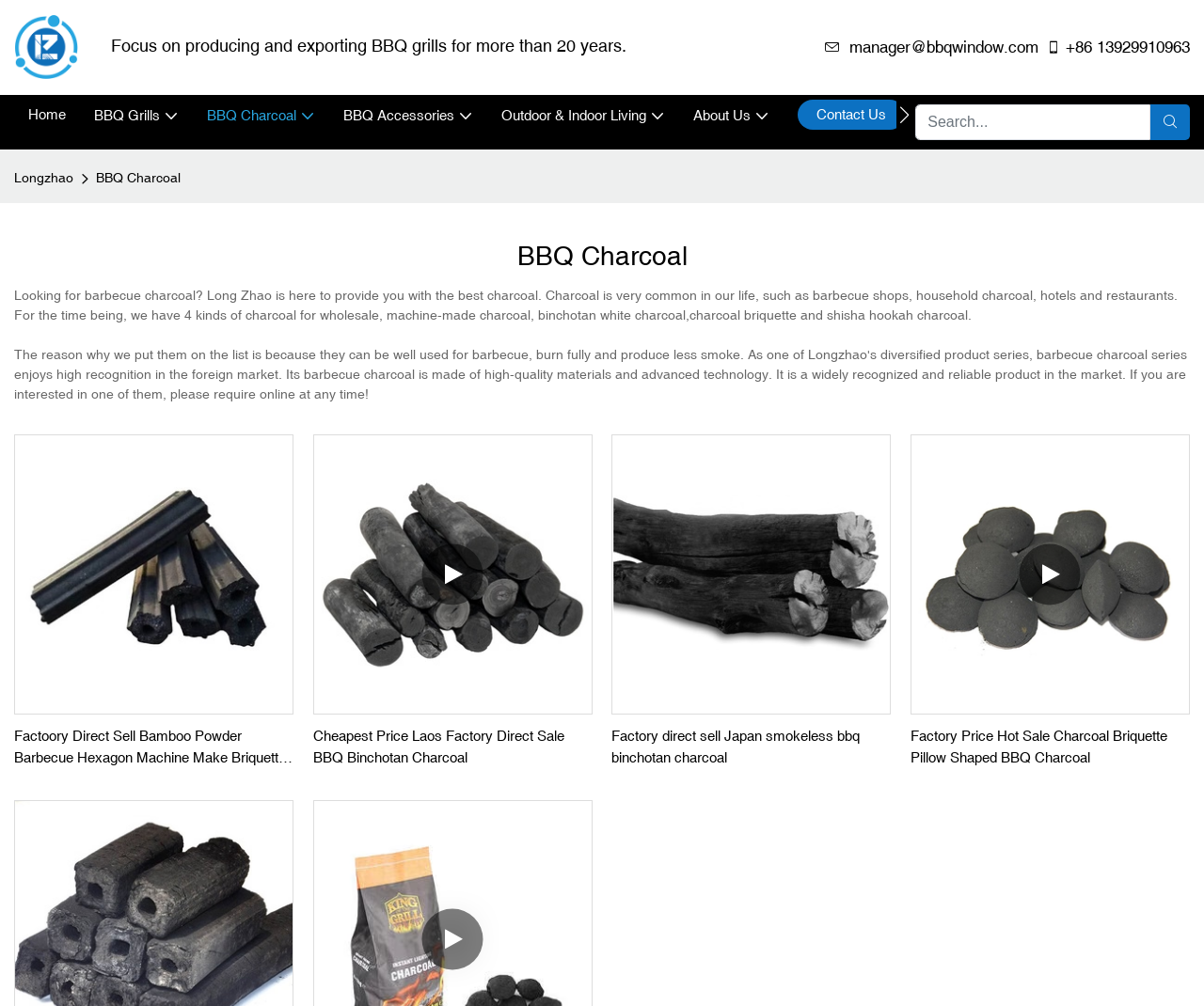Give the bounding box coordinates for the element described by: "Representations".

None